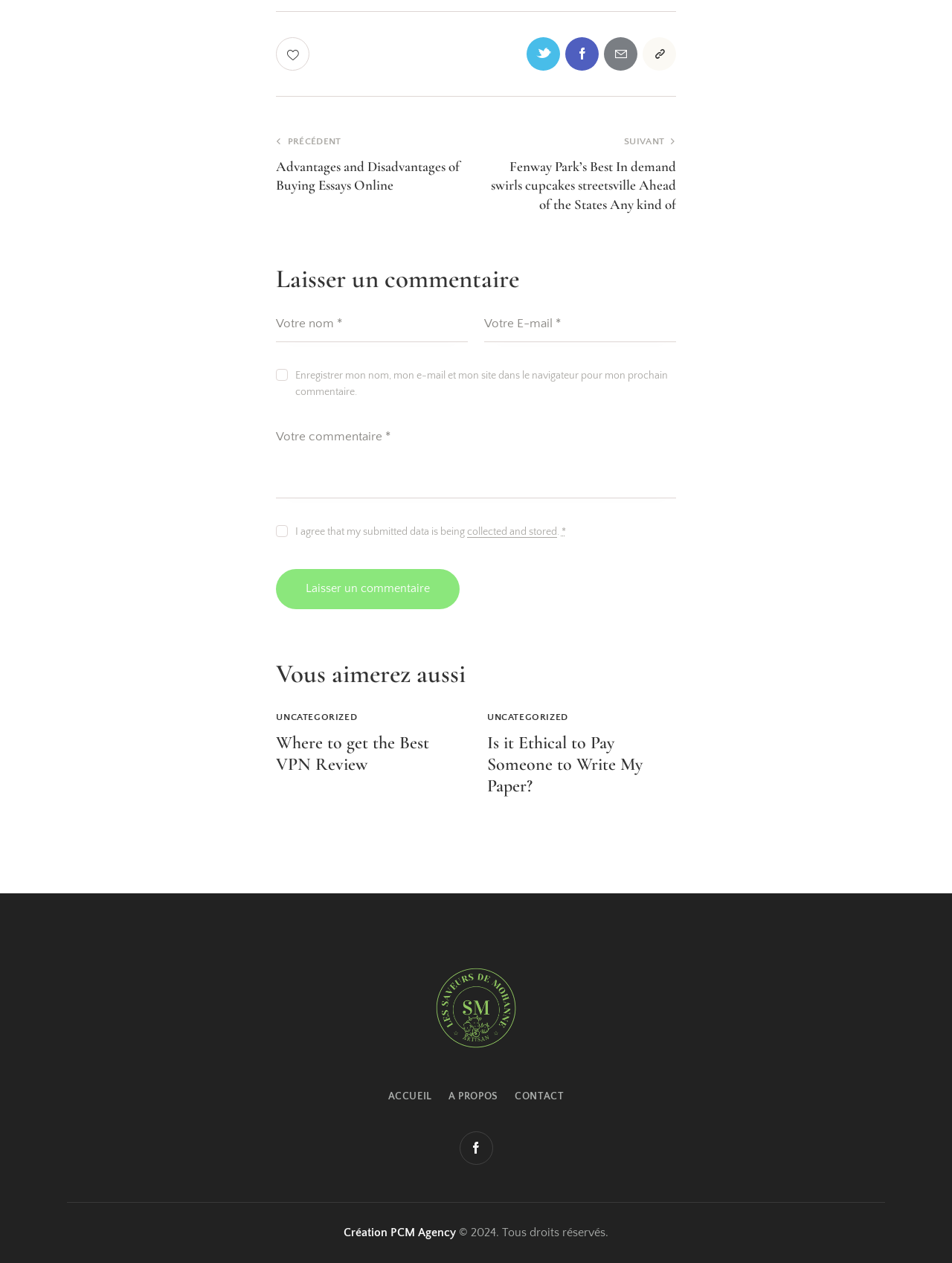Please examine the image and answer the question with a detailed explanation:
How many links are there in the navigation section?

I counted the links in the navigation section, which are 'PRÉCÉDENT Advantages and Disadvantages of Buying Essays Online' and 'SUIVANT Fenway Park’s Best In demand swirls cupcakes streetsville Ahead of the States Any kind of', so there are 2 links.